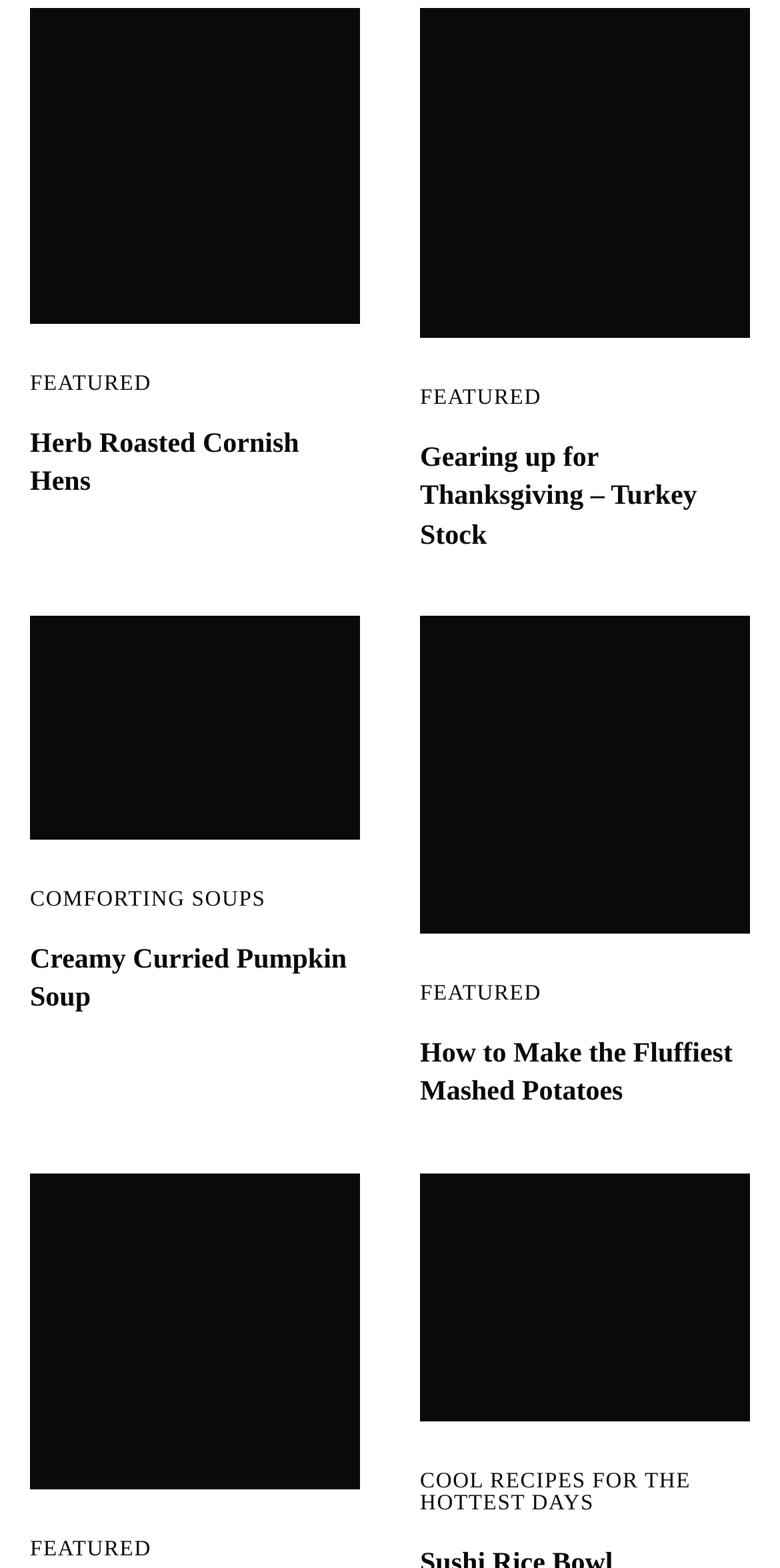Find the UI element described as: "Debian Developer Conference" and predict its bounding box coordinates. Ensure the coordinates are four float numbers between 0 and 1, [left, top, right, bottom].

None